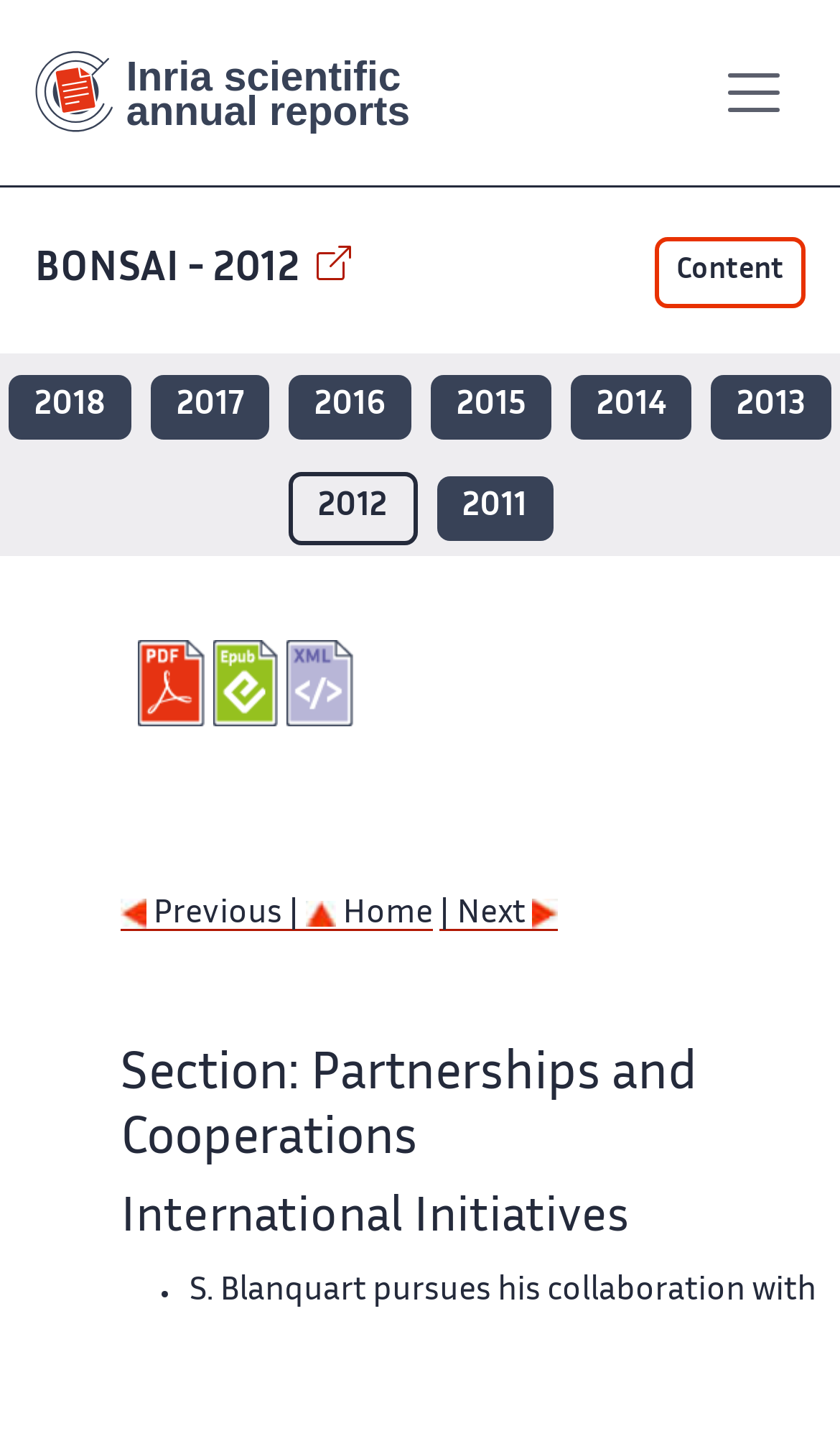Produce an extensive caption that describes everything on the webpage.

The webpage is an annual activity report for BONSAI in 2012. At the top, there are three links: "Main content", "Site map", and "Accessibility", aligned horizontally and taking up about half of the screen width. Below these links, there is a main content area that occupies most of the screen.

In the main content area, there is a heading "BONSAI - 2012" with a link to the same title. To the right of the heading, there is a navigation menu labeled "Access to content" with a button "Content". Below the heading, there is a navigation section "bonsai reports by year" with links to annual reports from 2011 to 2018, arranged horizontally. The link to 2012 is highlighted as the selected year.

Further down, there is a region "bonsai 2012 documents" with three links to download the report in different formats: PDF, ePub, and XML. Each link has a corresponding icon. At the bottom of the page, there are three links: "previous", "up Home", and "next", with corresponding icons, which allow users to navigate to previous or next pages or return to the home page. Finally, there is a list marker "•" at the very bottom of the page.